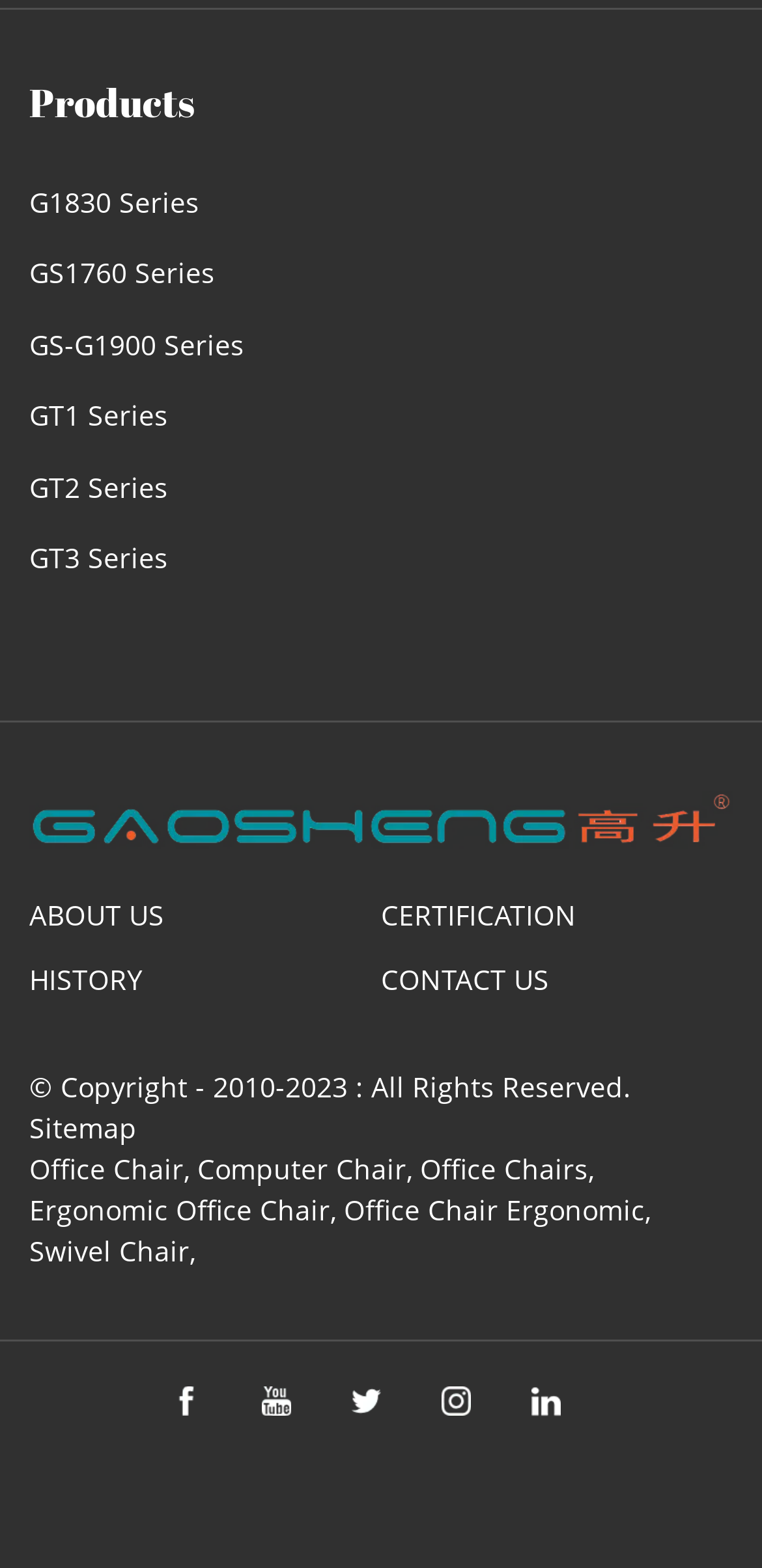Determine the bounding box of the UI element mentioned here: "Office Chair Ergonomic". The coordinates must be in the format [left, top, right, bottom] with values ranging from 0 to 1.

[0.451, 0.76, 0.846, 0.784]